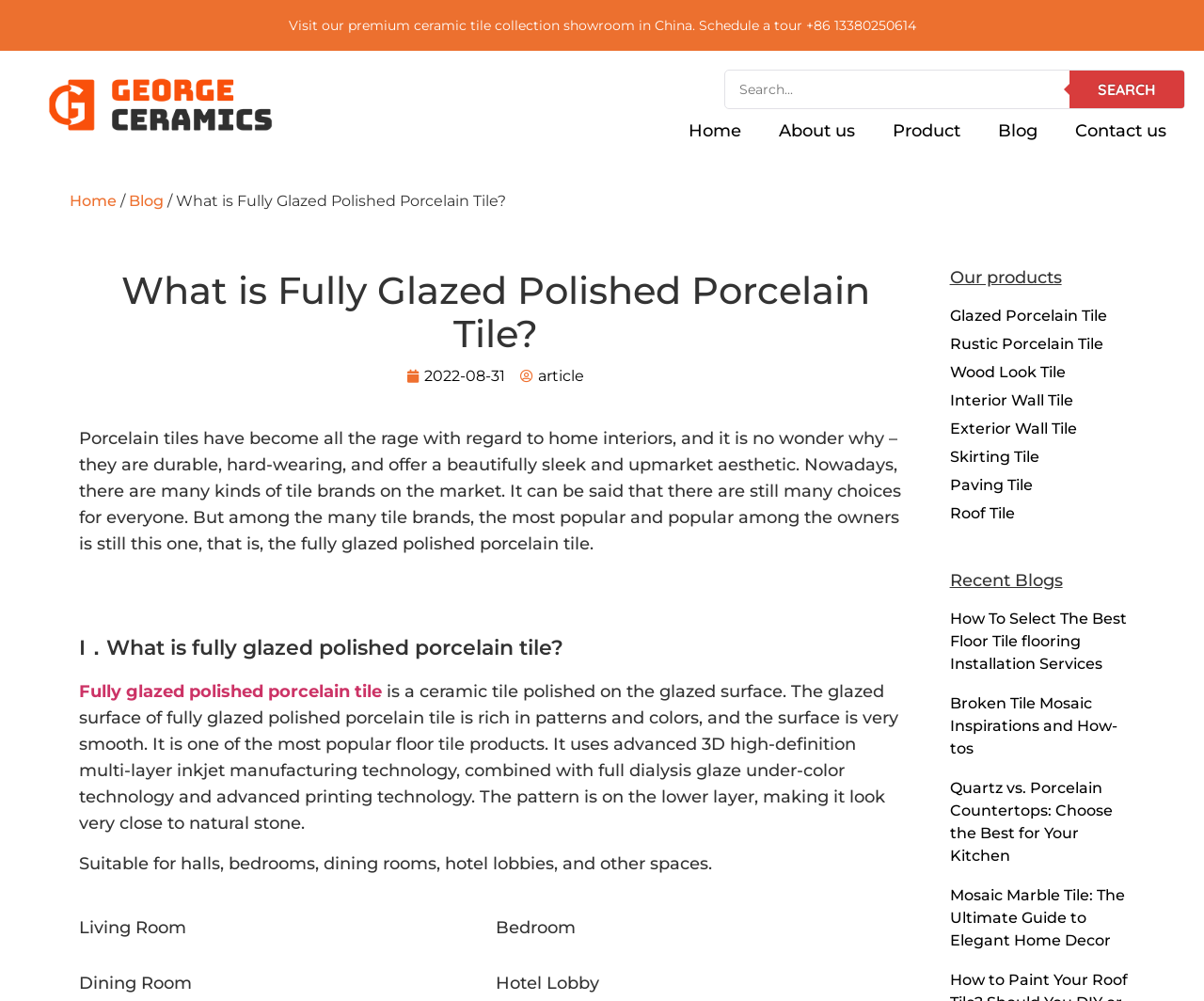Identify and provide the text content of the webpage's primary headline.

What is Fully Glazed Polished Porcelain Tile?